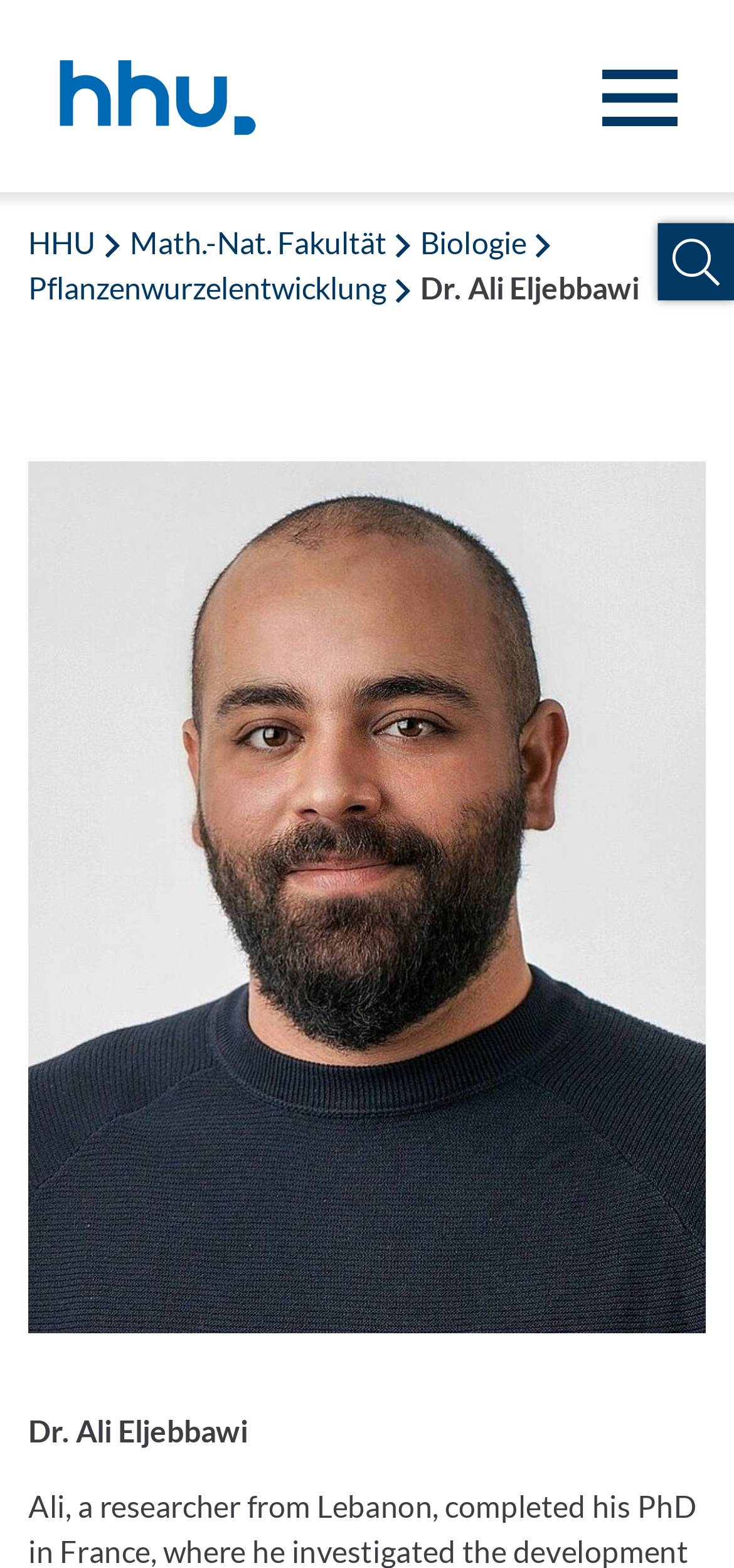Given the element description Menü öffnenMenü schließen, predict the bounding box coordinates for the UI element in the webpage screenshot. The format should be (top-left x, top-left y, bottom-right x, bottom-right y), and the values should be between 0 and 1.

[0.821, 0.044, 0.923, 0.08]